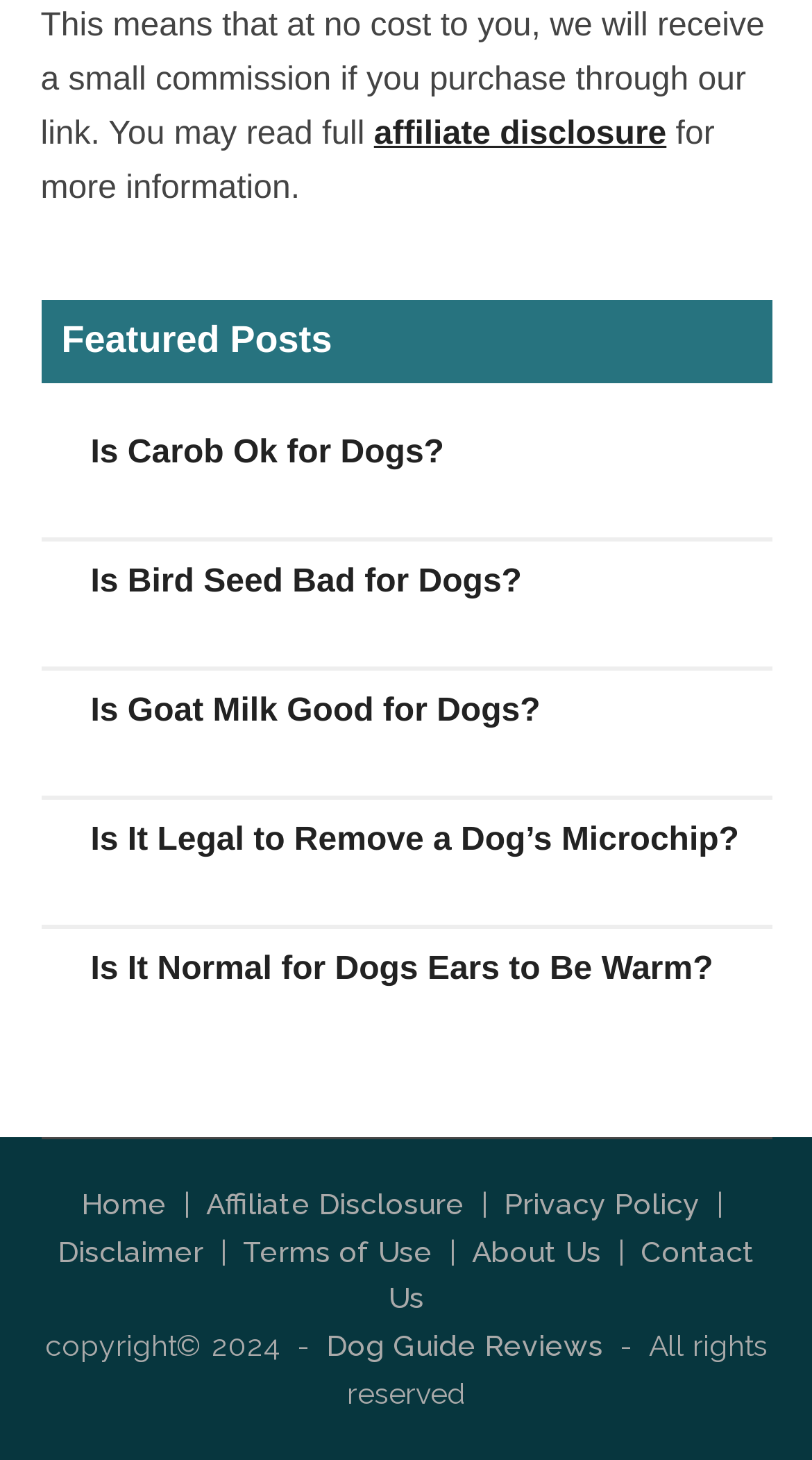Locate the bounding box coordinates of the clickable area to execute the instruction: "go to home page". Provide the coordinates as four float numbers between 0 and 1, represented as [left, top, right, bottom].

[0.1, 0.813, 0.205, 0.836]